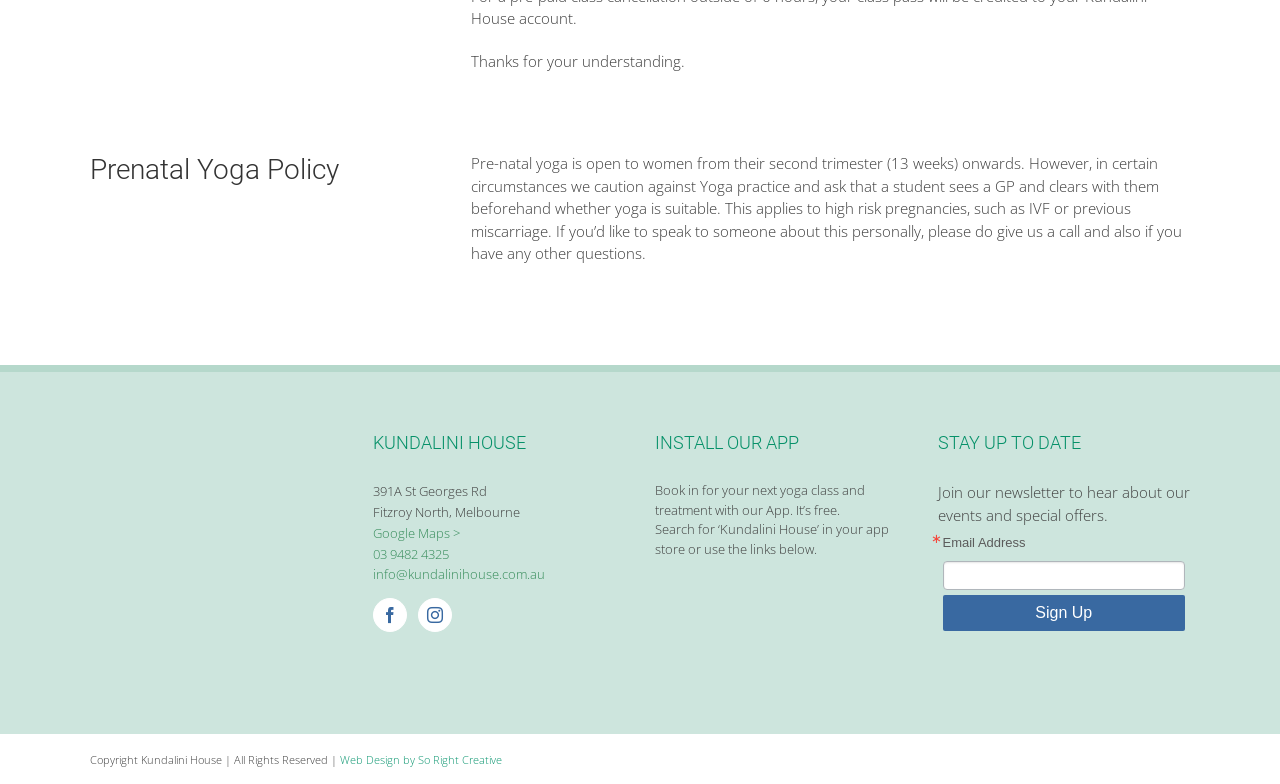Please answer the following question as detailed as possible based on the image: 
What is the purpose of the newsletter?

The purpose of the newsletter can be inferred from the StaticText element with the text 'Join our newsletter to hear about our events and special offers.', which suggests that users can stay updated about events and special offers by joining the newsletter.